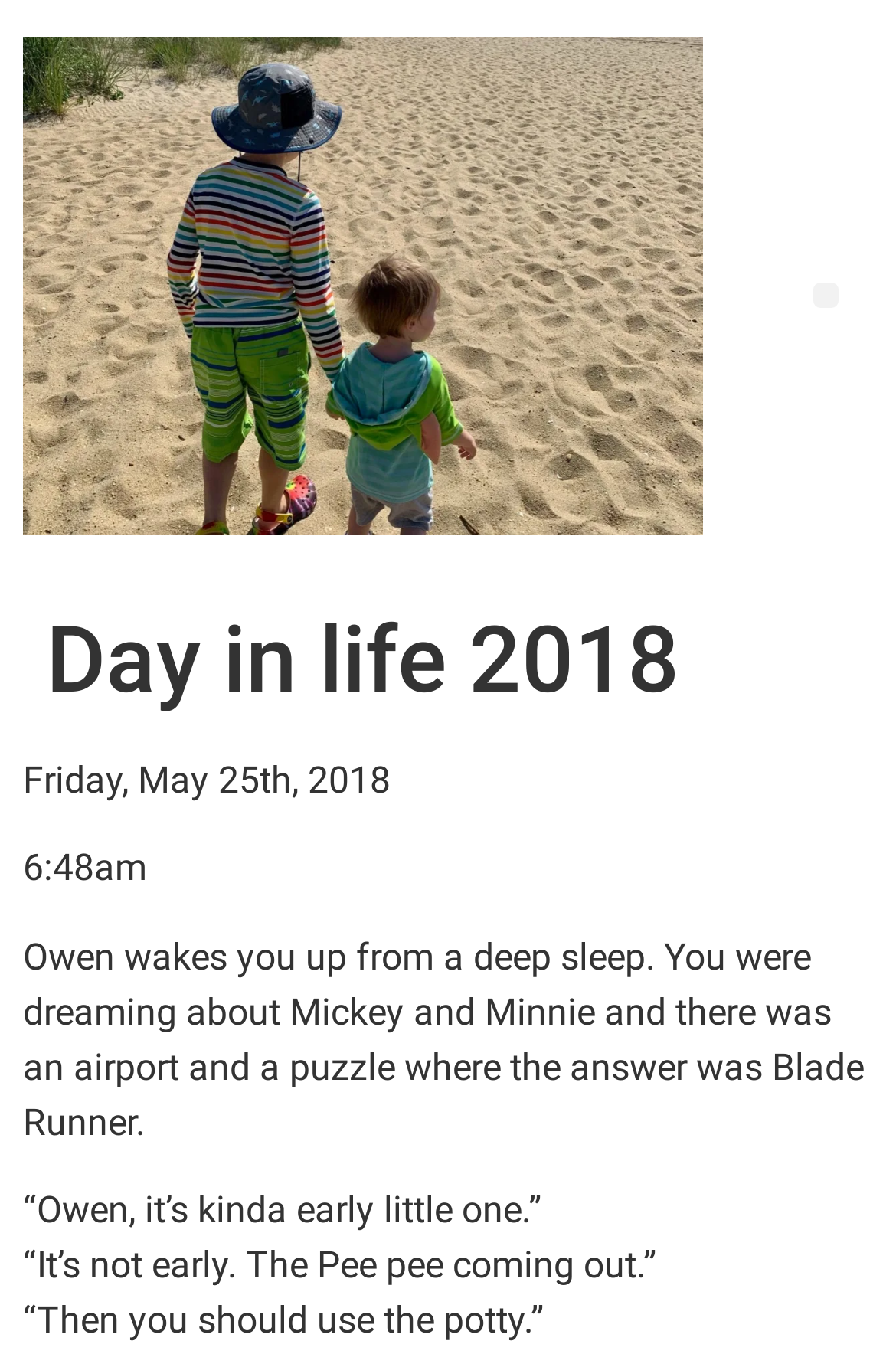Who is talking to Owen?
Based on the visual information, provide a detailed and comprehensive answer.

I found the conversation between Owen and an unspecified person by looking at the StaticText elements with quotes, such as '“Owen, it’s kinda early little one.”' and '“Then you should use the potty.”'. The person talking to Owen is not specified by name.